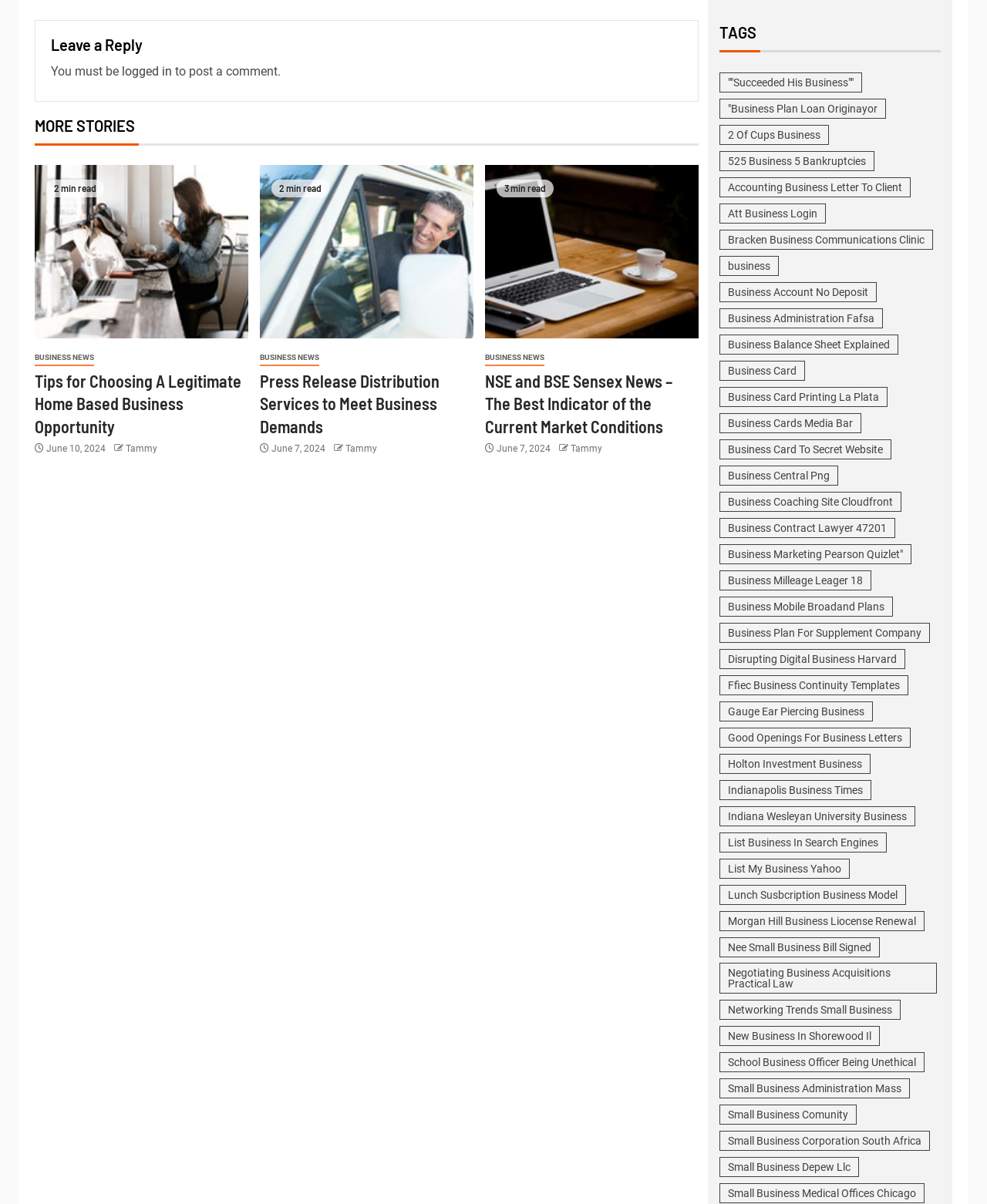Identify the bounding box coordinates of the region that needs to be clicked to carry out this instruction: "Leave a reply". Provide these coordinates as four float numbers ranging from 0 to 1, i.e., [left, top, right, bottom].

[0.052, 0.03, 0.691, 0.044]